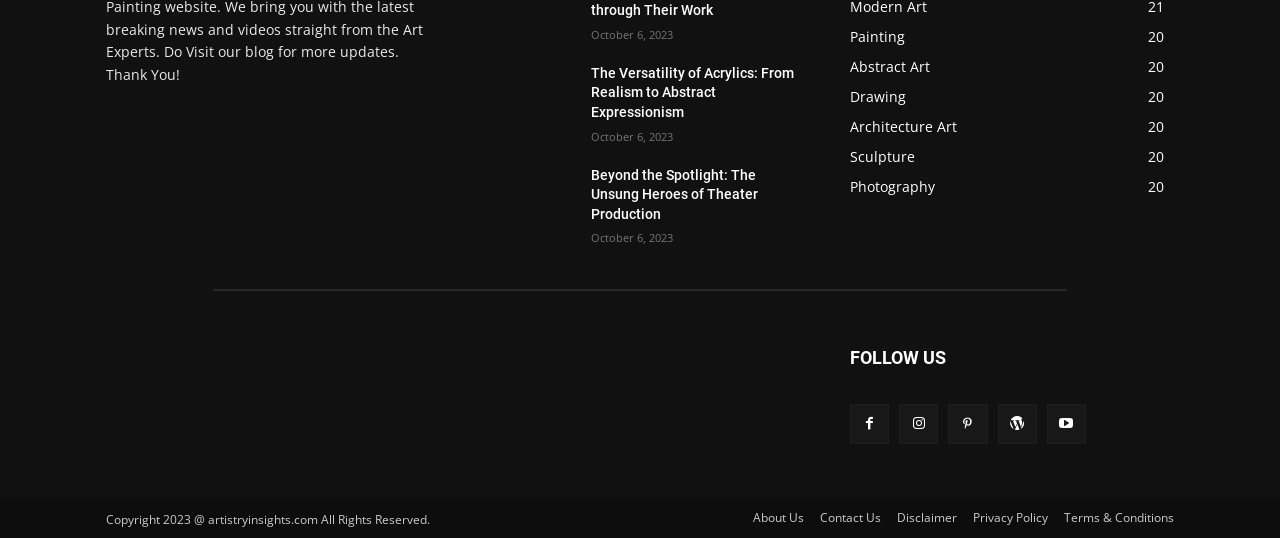Provide a one-word or short-phrase response to the question:
What is the copyright information at the bottom of the page?

Copyright 2023 @ artistryinsights.com All Rights Reserved.